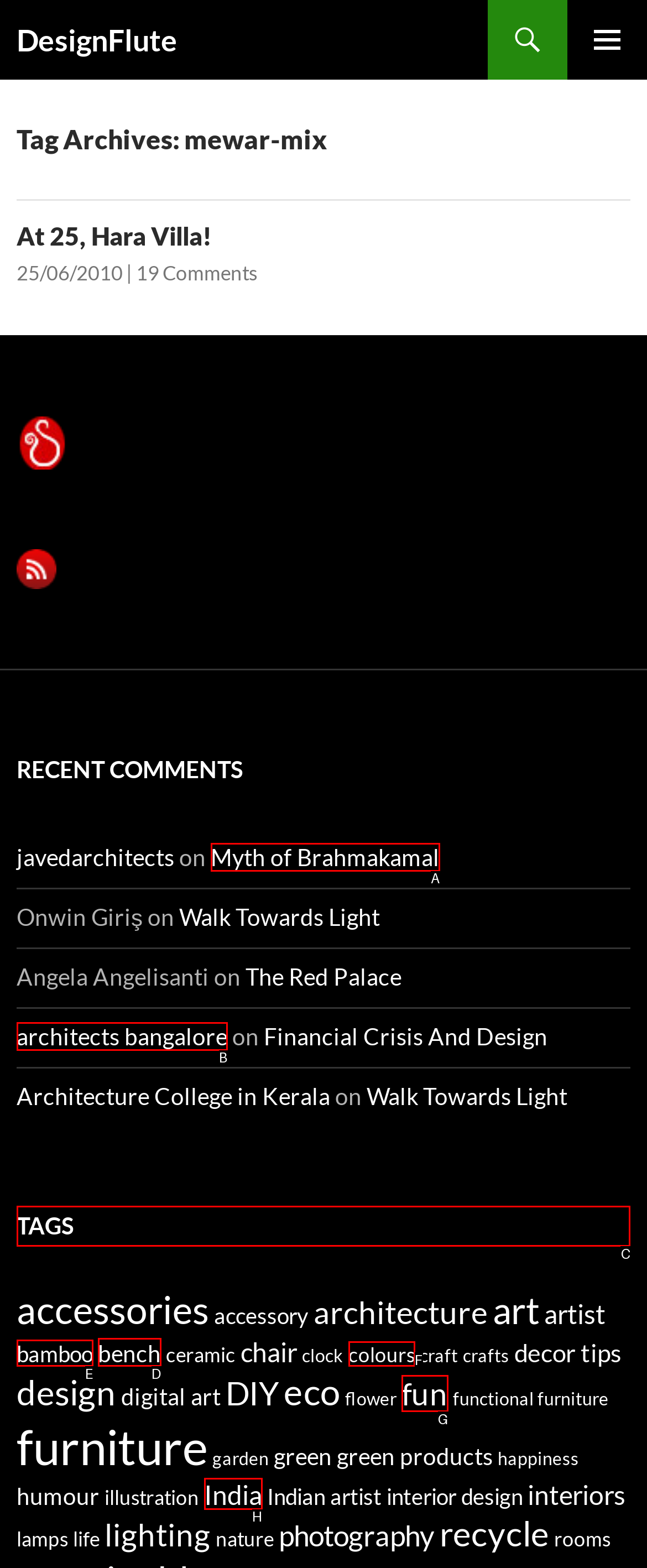Determine the appropriate lettered choice for the task: View the 'TAGS' section. Reply with the correct letter.

C